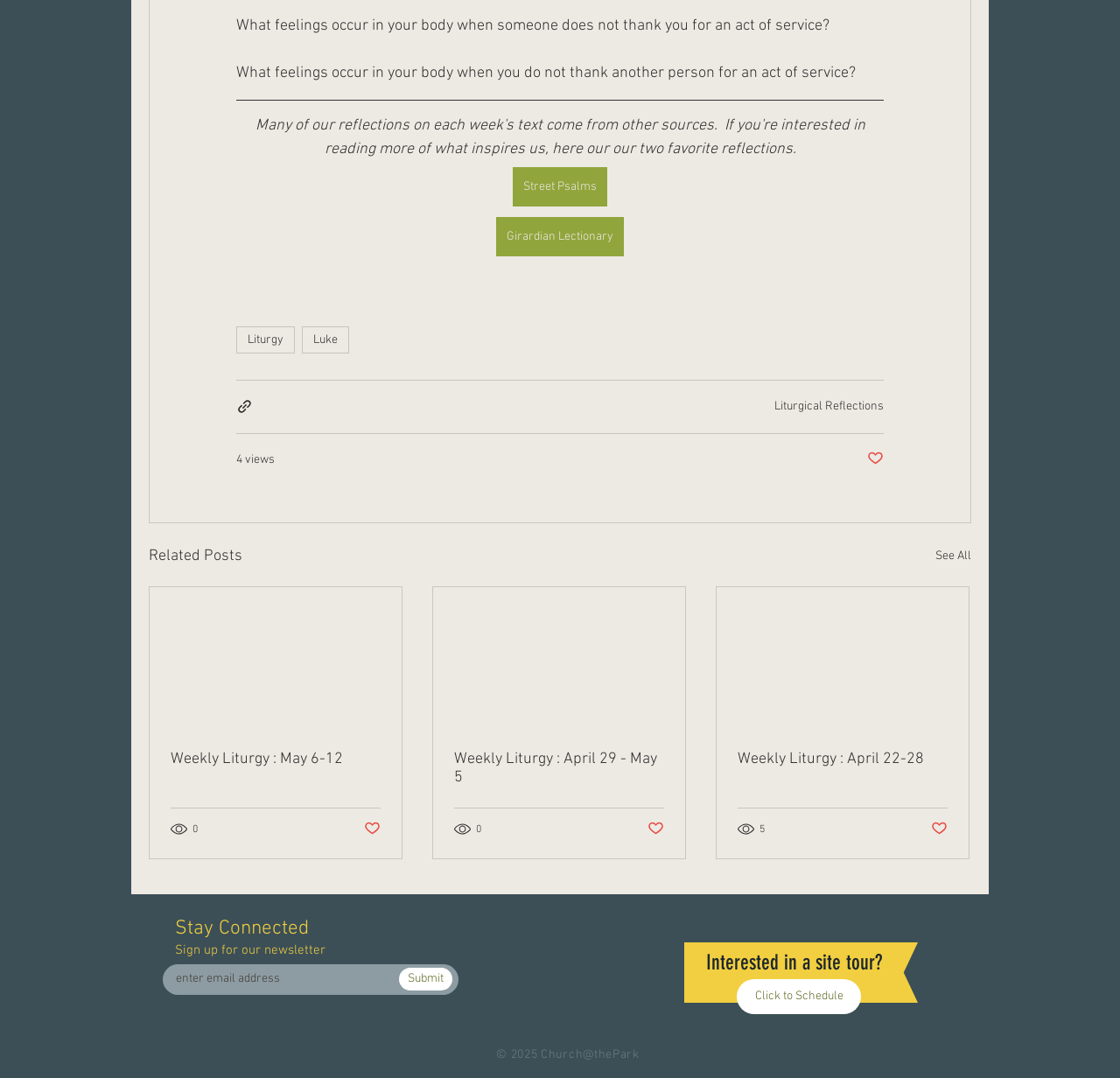Identify the bounding box coordinates of the HTML element based on this description: "0".

[0.405, 0.761, 0.431, 0.777]